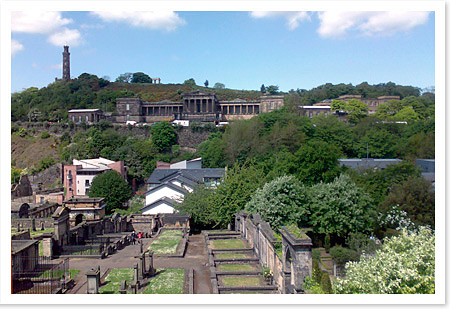What is the atmosphere of the scene?
Please provide a comprehensive answer to the question based on the webpage screenshot.

The caption describes the atmosphere of the scene as tranquil, which invites viewers to imagine a leisurely stroll through the historic landscape, suggesting a peaceful and calm environment.